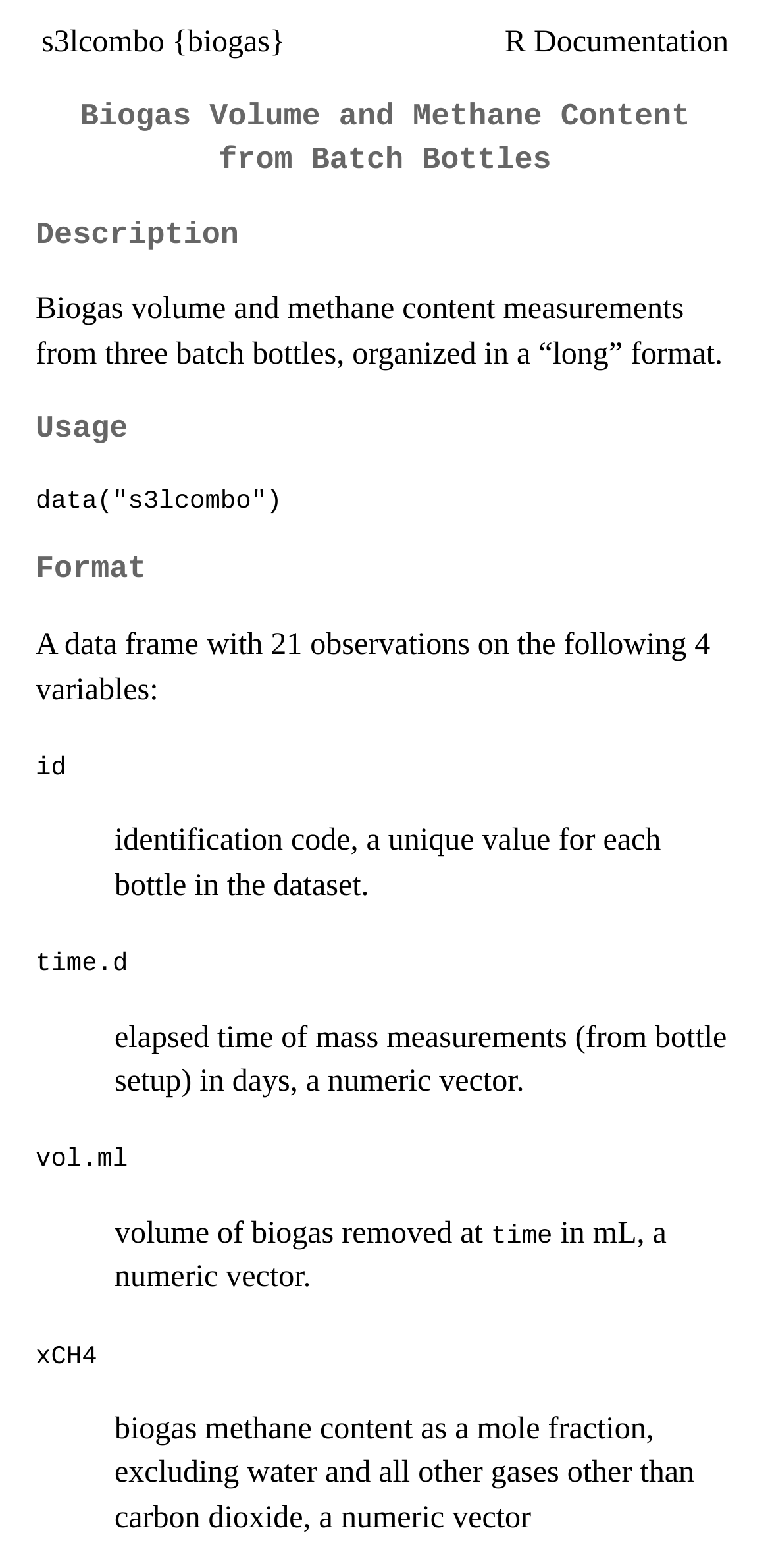Describe every aspect of the webpage comprehensively.

The webpage is about the R dataset "s3lcombo" which contains biogas volume and methane content measurements from three batch bottles. At the top, there is a layout table with two cells, one containing the text "biogas" and the other containing the text "R Documentation". 

Below the table, there are four headings: "Biogas Volume and Methane Content from Batch Bottles", "Description", "Usage", and "Format". The "Description" section provides a brief overview of the dataset, stating that it contains biogas volume and methane content measurements from three batch bottles in a "long" format.

The "Usage" section displays the command "data("s3lcombo")" which is used to load the dataset. The "Format" section describes the structure of the dataset, which is a data frame with 21 observations and 4 variables.

The four variables are listed below the "Format" section, each with a brief description. The variables are "id" which is an identification code for each bottle, "time.d" which is the elapsed time of mass measurements in days, "vol.ml" which is the volume of biogas removed at each time point in mL, and "xCH4" which is the biogas methane content as a mole fraction.